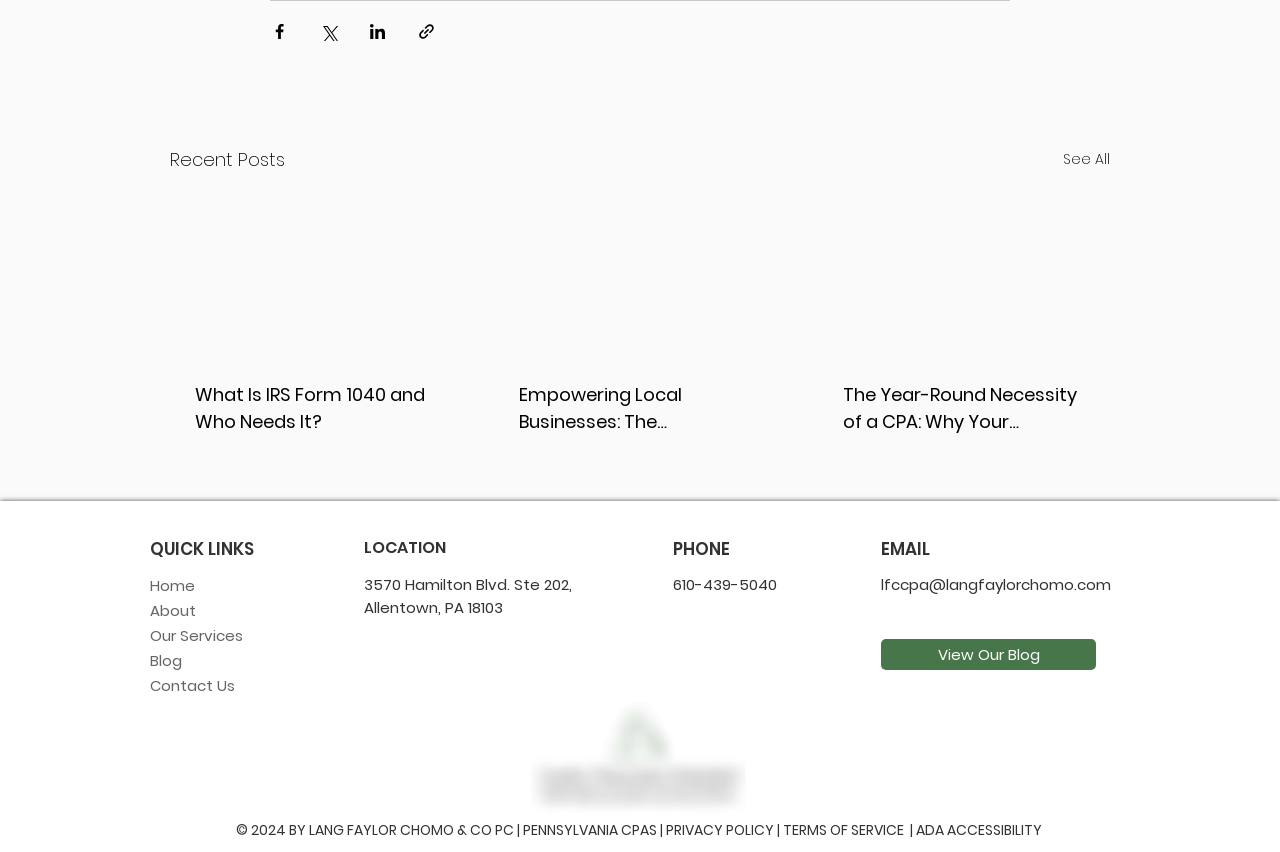What is the title of the first article?
Based on the screenshot, give a detailed explanation to answer the question.

The first article is titled 'What Is IRS Form 1040 and Who Needs It?' which can be found by looking at the link text within the first article element.